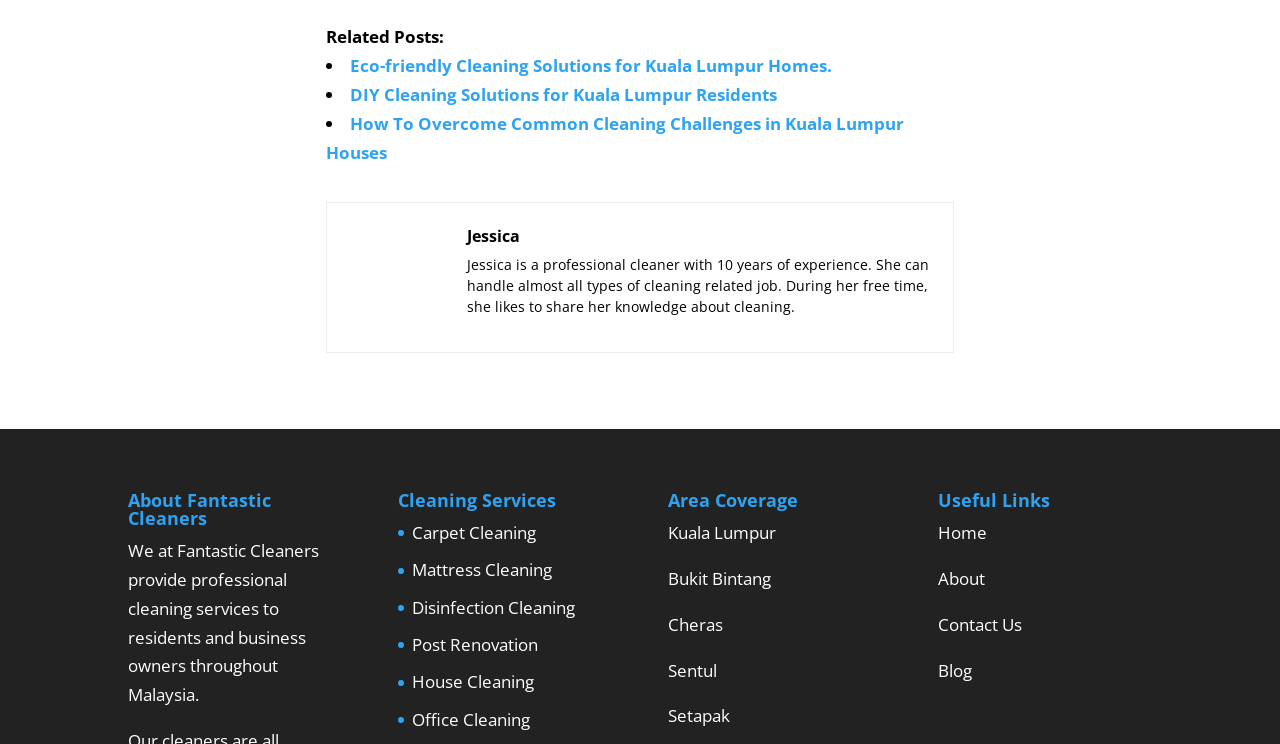Provide the bounding box coordinates of the HTML element this sentence describes: "Carpet Cleaning". The bounding box coordinates consist of four float numbers between 0 and 1, i.e., [left, top, right, bottom].

[0.322, 0.7, 0.419, 0.731]